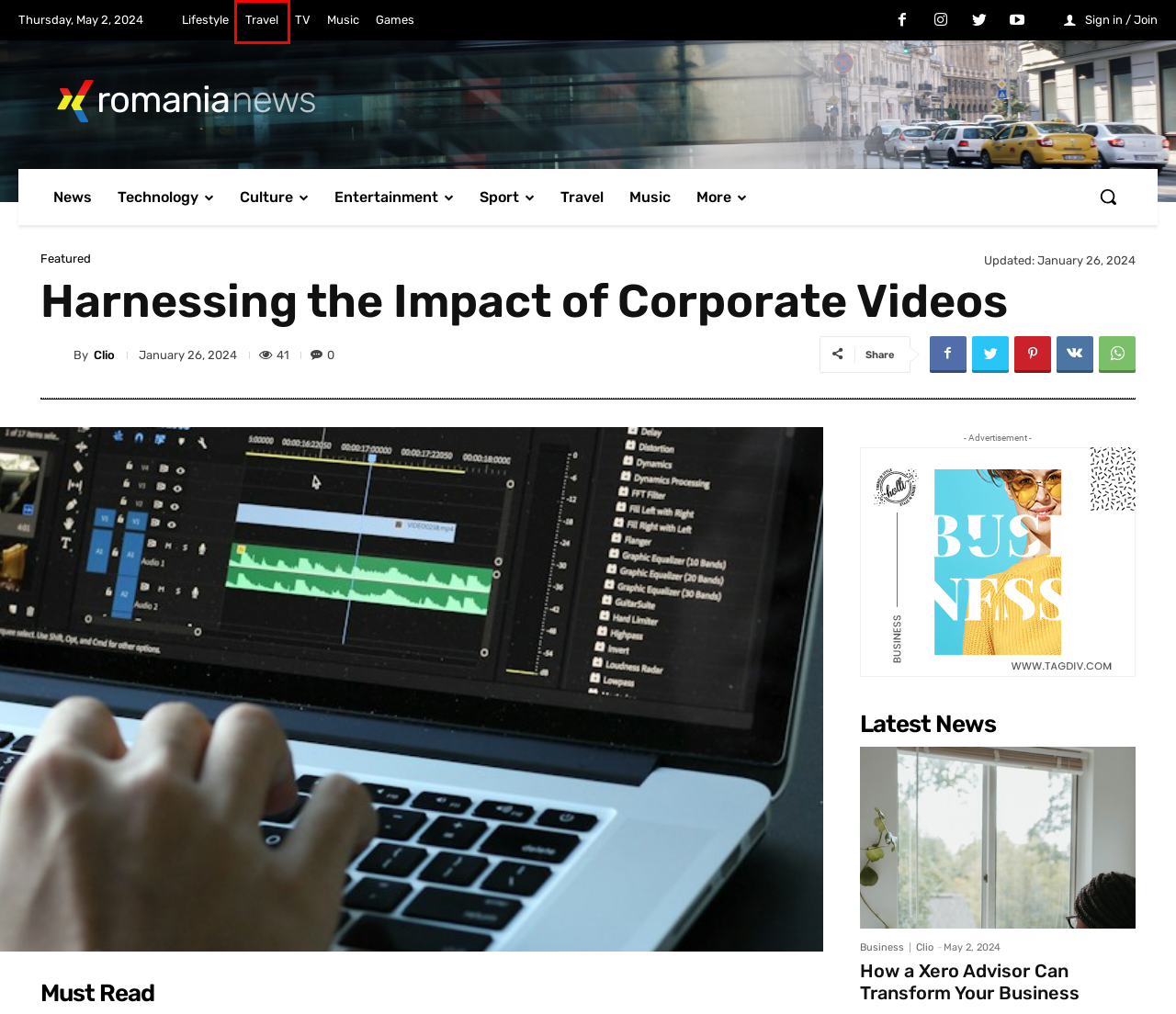Look at the screenshot of a webpage where a red bounding box surrounds a UI element. Your task is to select the best-matching webpage description for the new webpage after you click the element within the bounding box. The available options are:
A. TV Archives - My Blog
B. How a Xero Advisor Can Transform Your Business - My Blog
C. Business Archives - My Blog
D. Music Archives - My Blog
E. Travel Archives - My Blog
F. VK | 登录
G. Home - My Blog
H. Featured Archives - My Blog

E